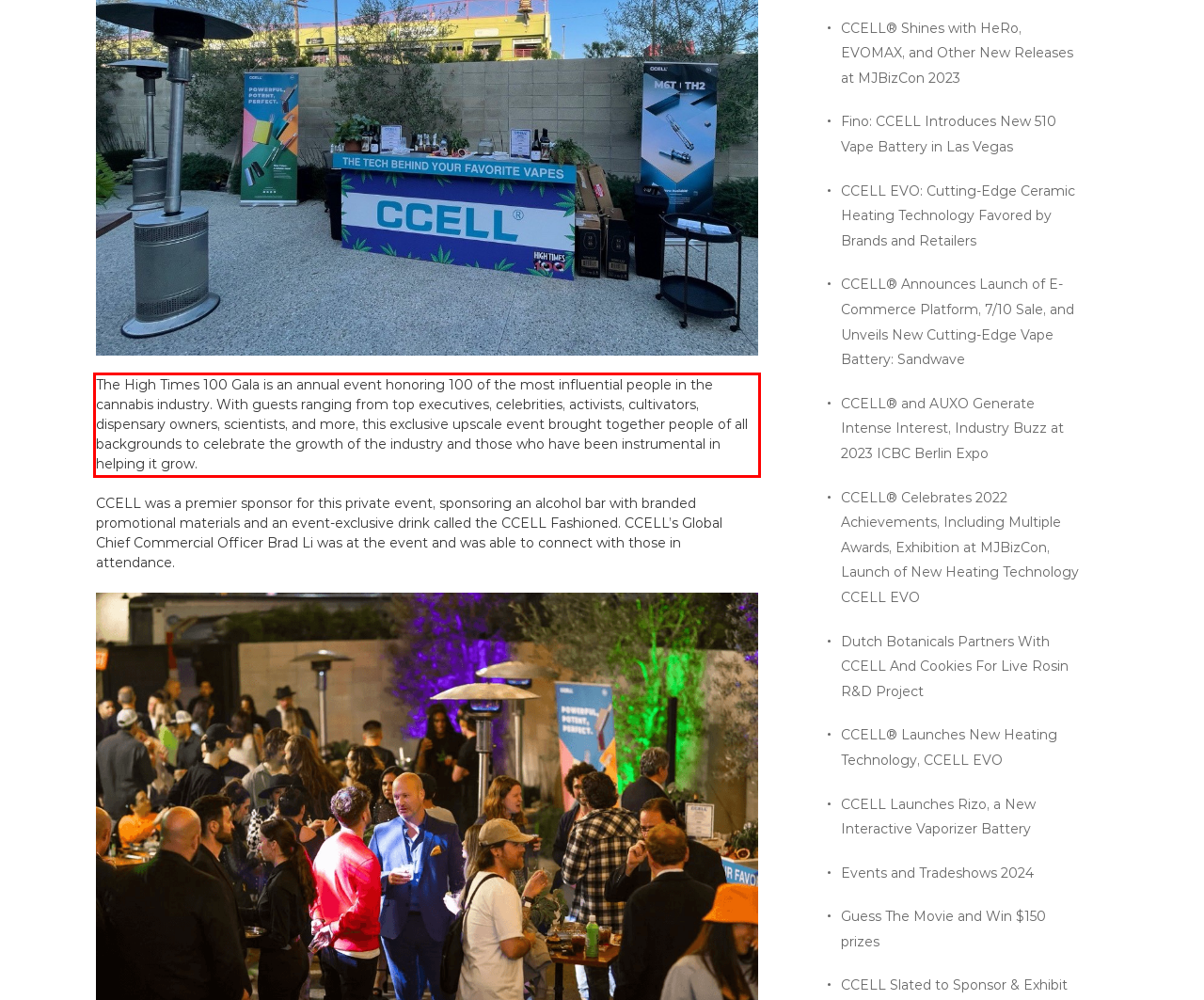Analyze the screenshot of the webpage that features a red bounding box and recognize the text content enclosed within this red bounding box.

The High Times 100 Gala is an annual event honoring 100 of the most influential people in the cannabis industry. With guests ranging from top executives, celebrities, activists, cultivators, dispensary owners, scientists, and more, this exclusive upscale event brought together people of all backgrounds to celebrate the growth of the industry and those who have been instrumental in helping it grow.